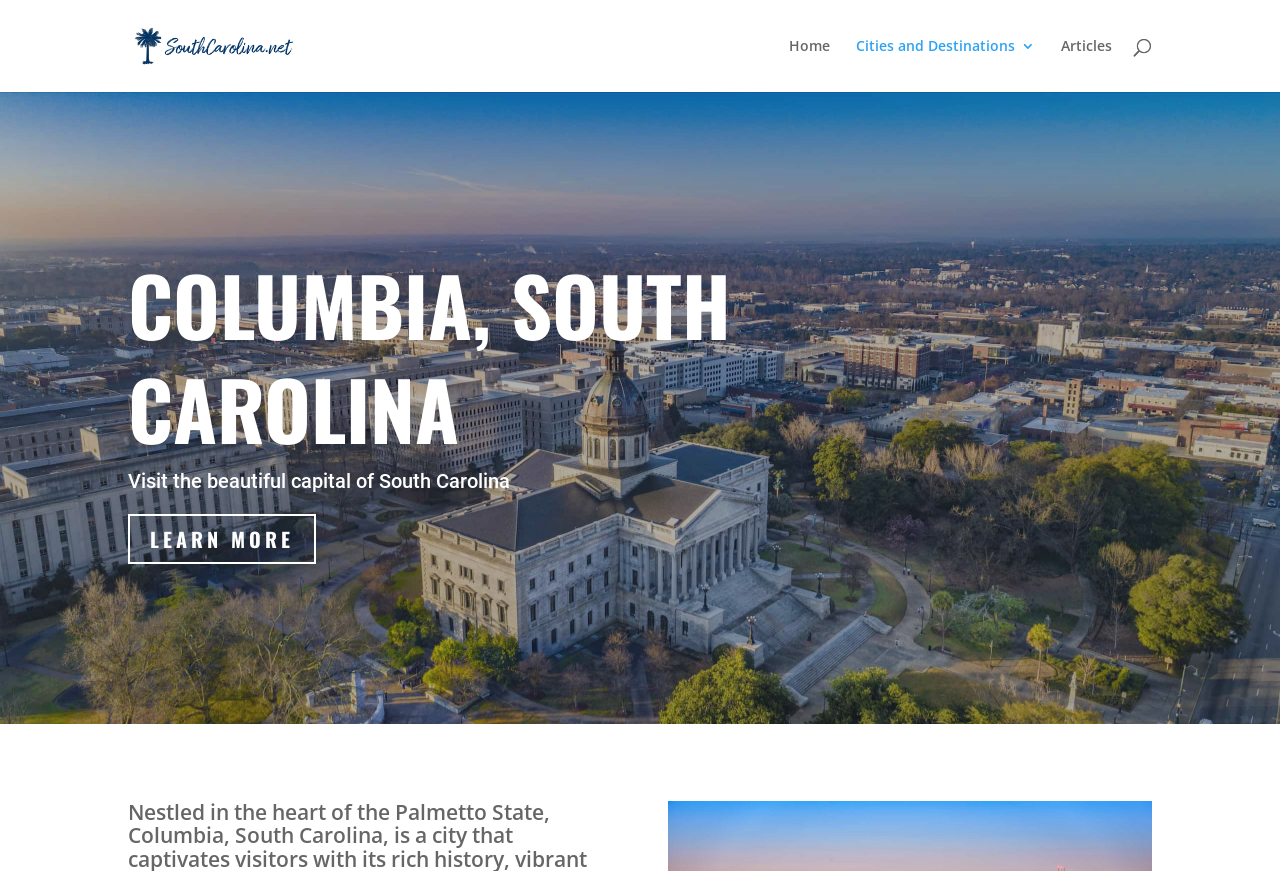What is the call-to-action text?
Look at the image and provide a short answer using one word or a phrase.

LEARN MORE